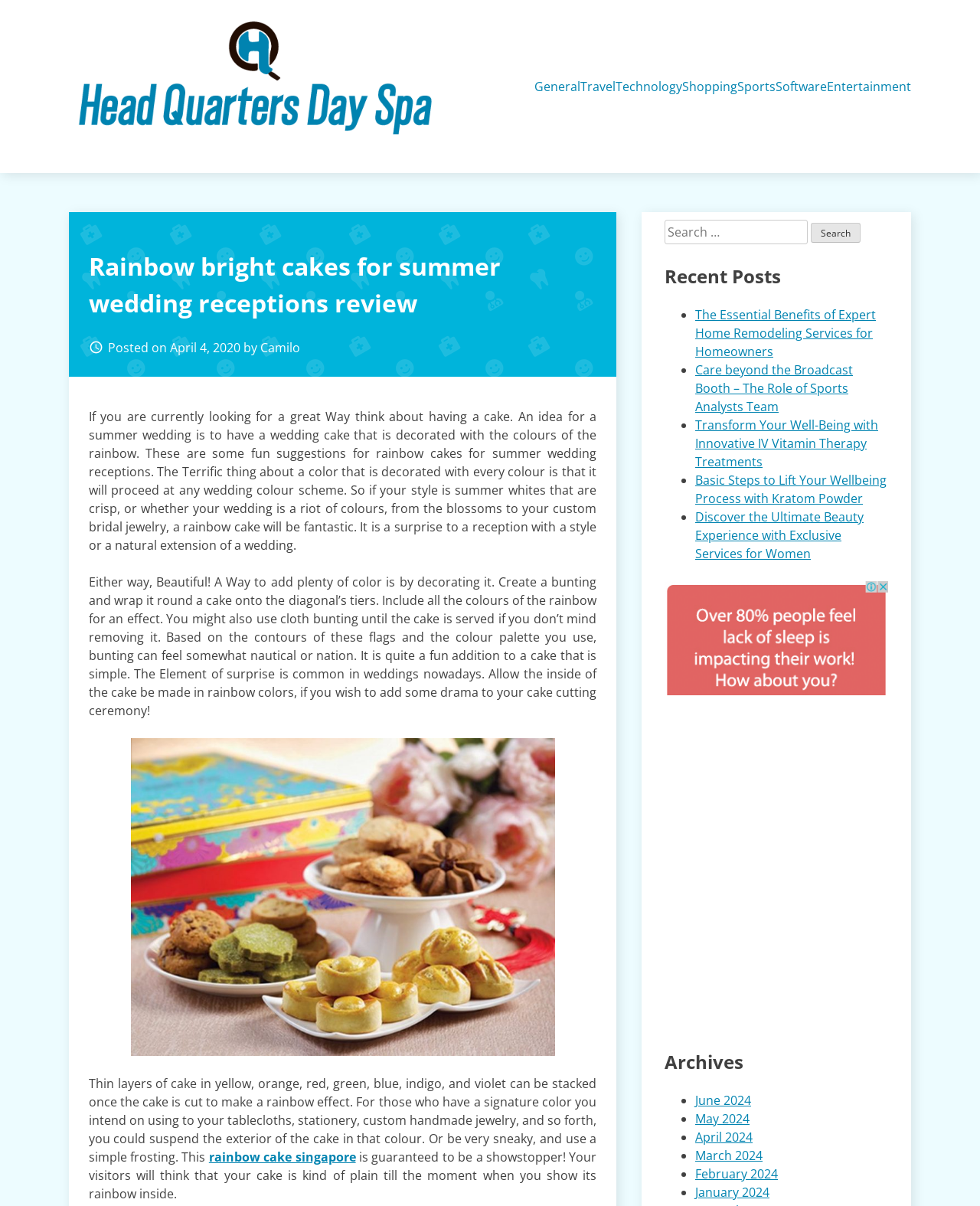Please provide a detailed answer to the question below by examining the image:
What is the surprise element mentioned in the article?

The article suggests that one way to add drama to the cake cutting ceremony is to have a rainbow-colored interior to the cake, which will be a surprise to the guests when the cake is cut.